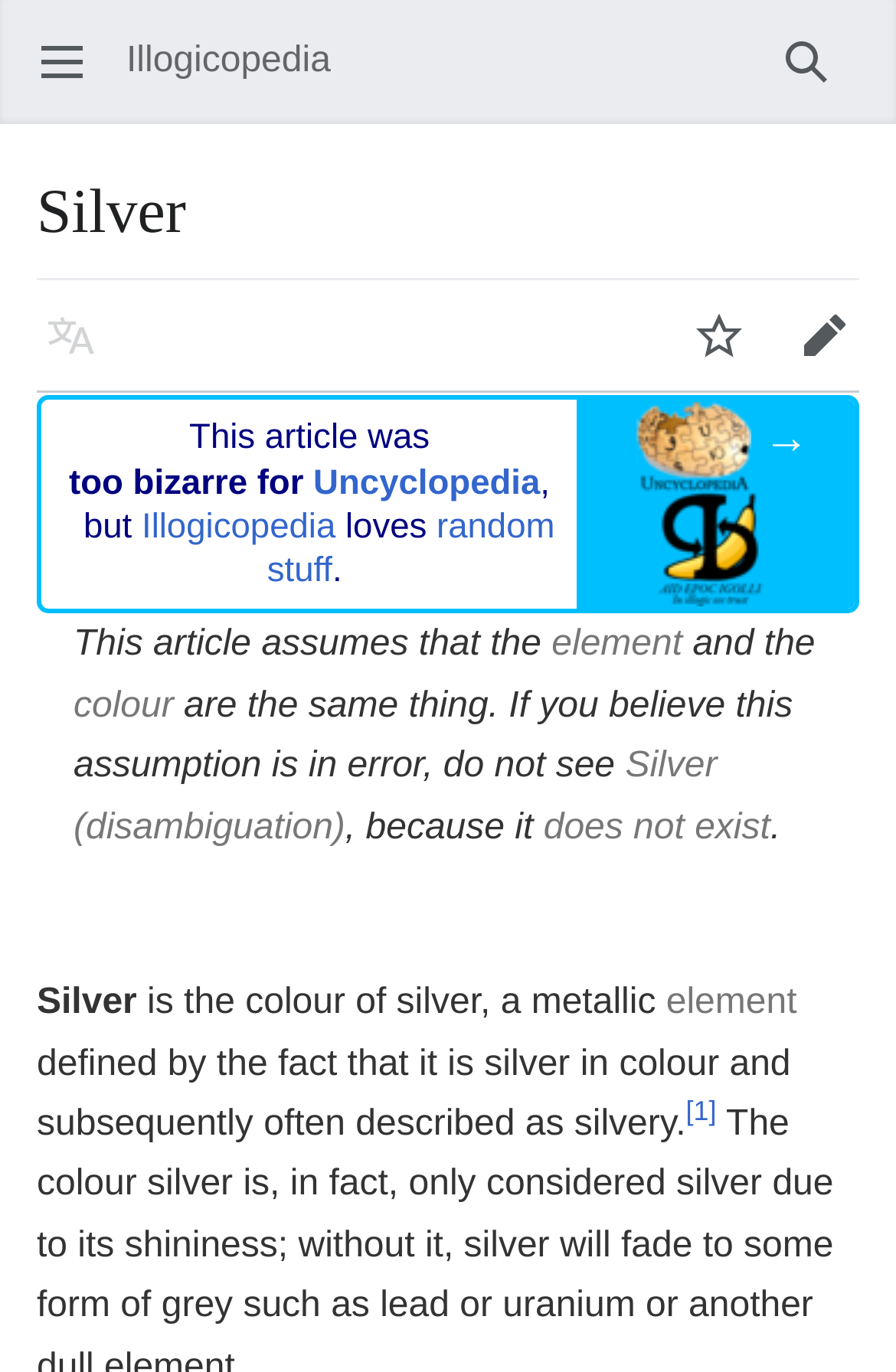Given the element description, predict the bounding box coordinates in the format (top-left x, top-left y, bottom-right x, bottom-right y), using floating point numbers between 0 and 1: parent_node: Open main menu

[0.041, 0.007, 0.074, 0.028]